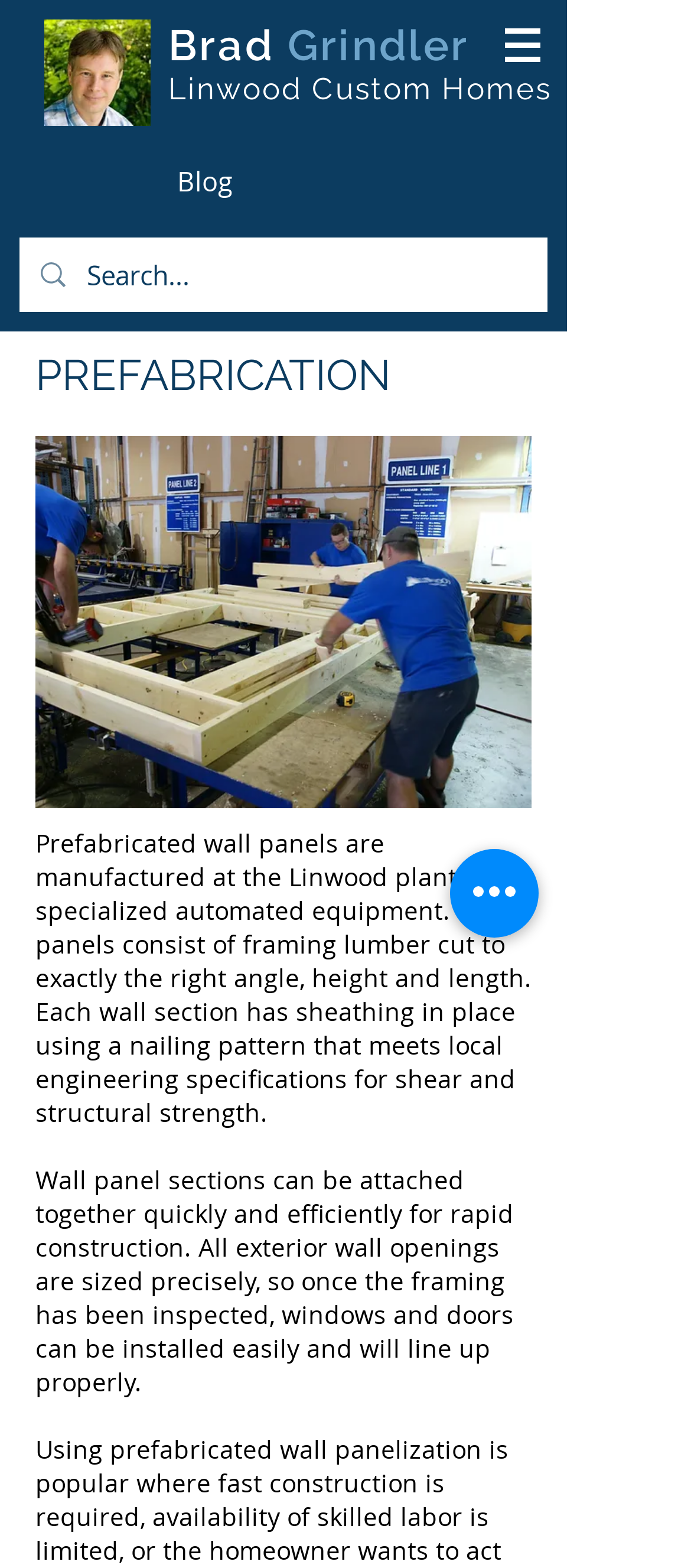Based on the image, provide a detailed response to the question:
How many sections can a wall panel be divided into?

The webpage does not provide information on how many sections a wall panel can be divided into, it only mentions that wall panel sections can be attached together quickly and efficiently for rapid construction.